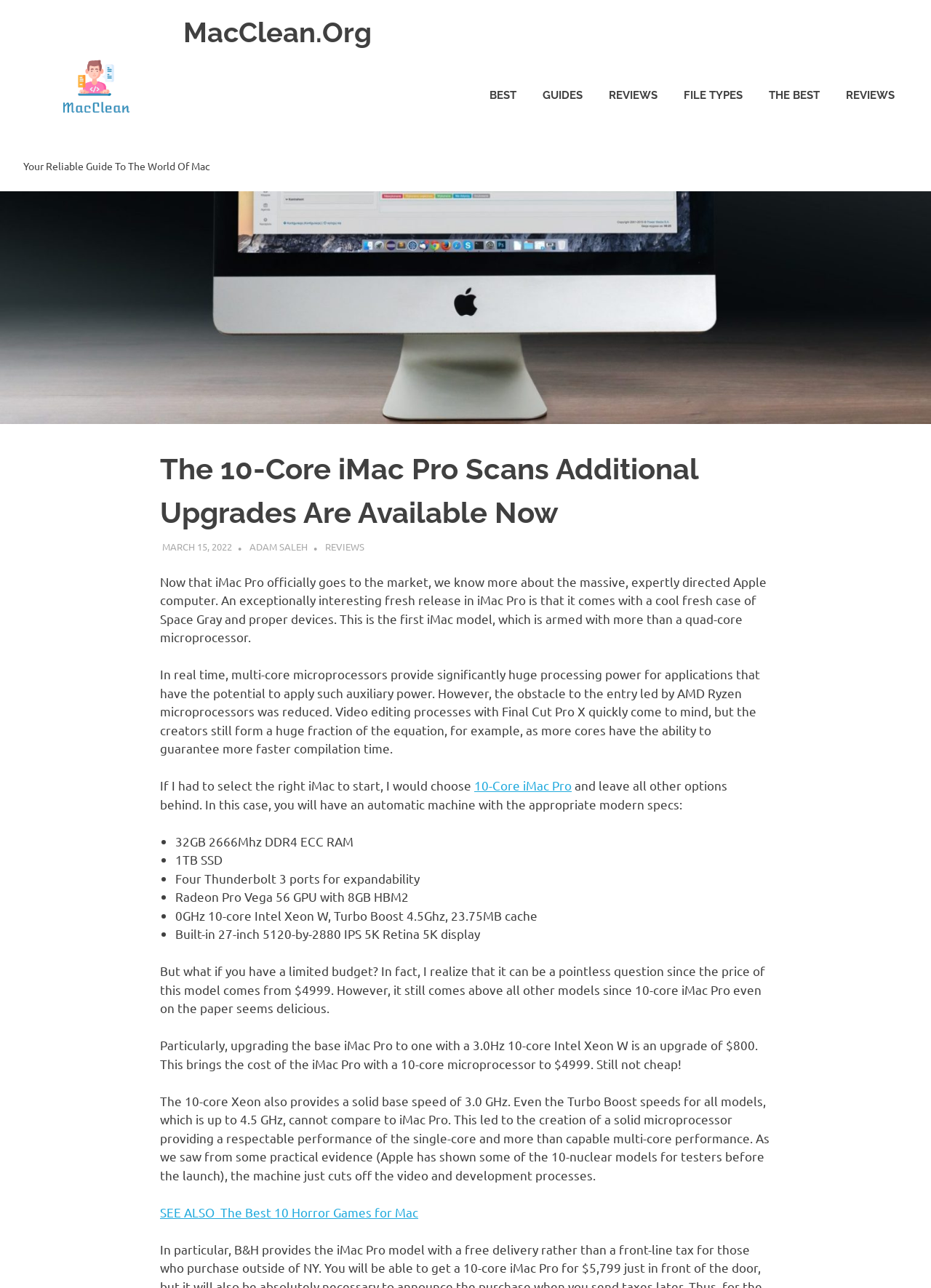Based on the image, provide a detailed response to the question:
What is the capacity of the SSD in the iMac Pro?

The answer can be found in the list of specifications in the fourth paragraph, which mentions '1TB SSD' as one of the features.